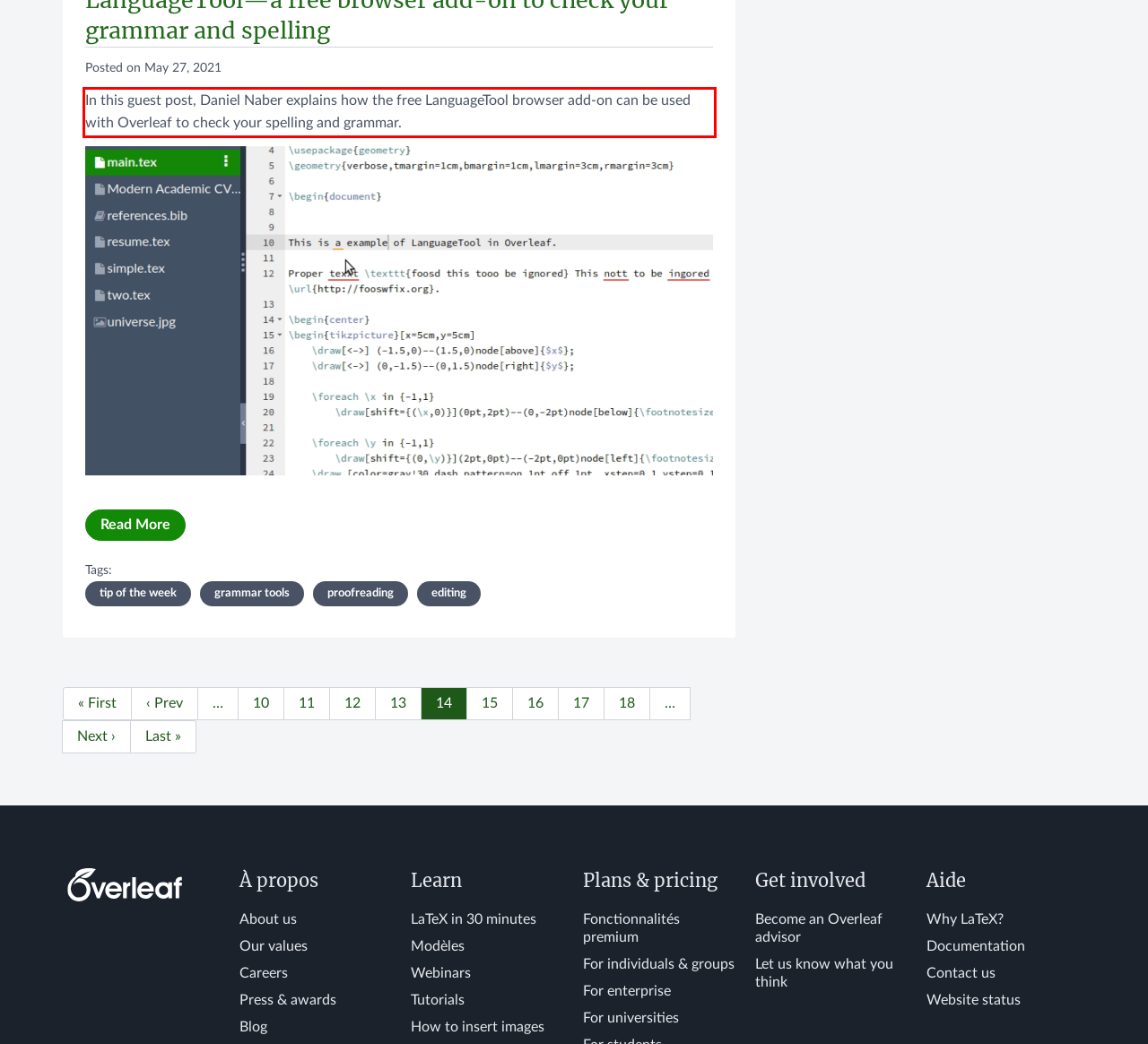Look at the webpage screenshot and recognize the text inside the red bounding box.

In this guest post, Daniel Naber explains how the free LanguageTool browser add-on can be used with Overleaf to check your spelling and grammar.